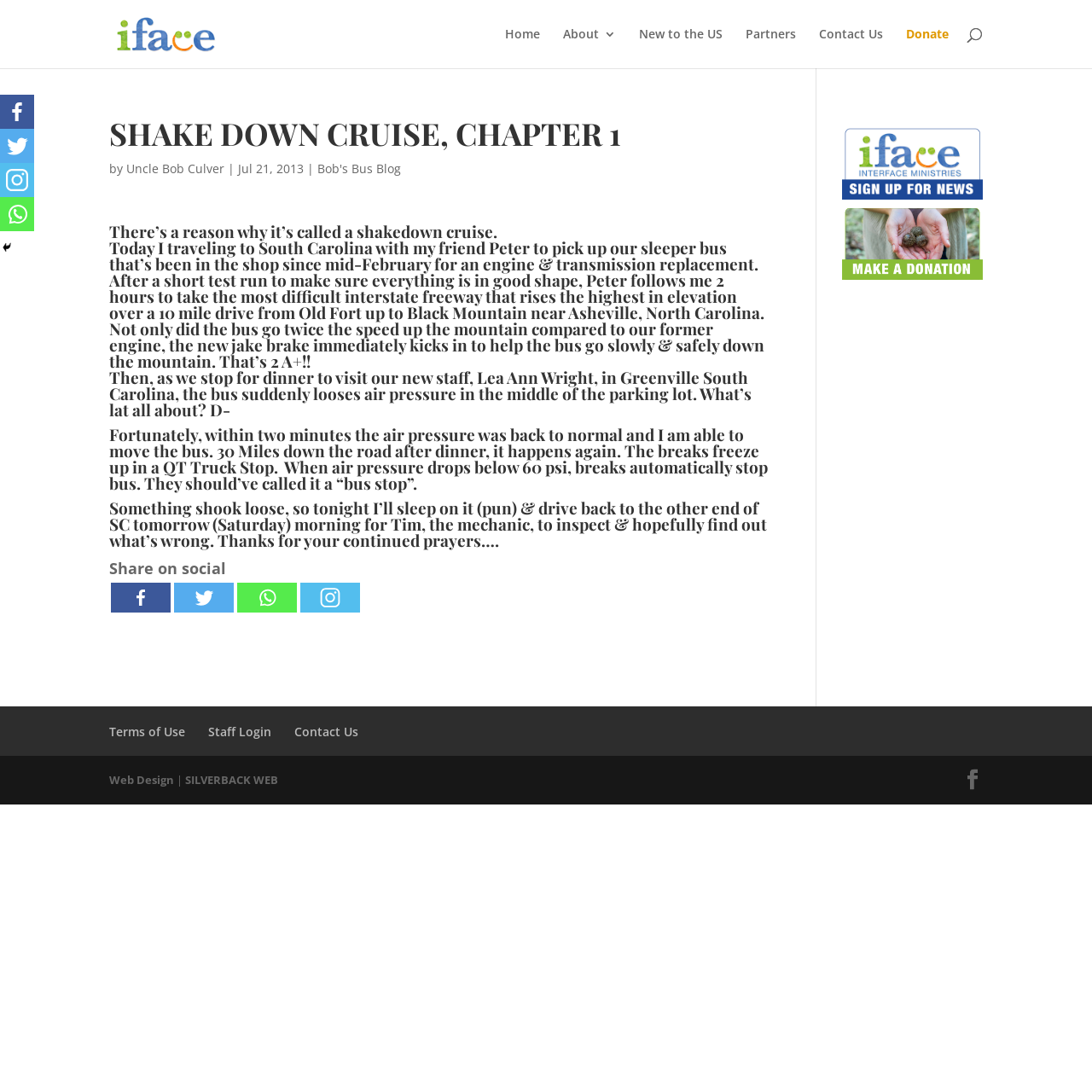Describe all visible elements and their arrangement on the webpage.

This webpage is about a blog post titled "SHAKE DOWN CRUISE, CHAPTER 1" by Uncle Bob Culver, dated July 21, 2013. The blog post is about the author's experience with a sleeper bus that has been in the shop for an engine and transmission replacement. The author describes a test run with their friend Peter, where they encounter issues with air pressure and brakes.

At the top of the page, there is a navigation menu with links to "Home", "About 3", "New to the US", "Partners", "Contact Us", and "Donate". Below the navigation menu, there is a search bar.

The main content of the page is divided into three sections. The first section is a heading with the title of the blog post, followed by a brief introduction to the author and a link to "Bob's Bus Blog". The second section is the main blog post, which describes the author's experience with the sleeper bus. The blog post is divided into three paragraphs, each with a heading.

To the right of the main content, there are two advertisements with images. At the bottom of the page, there is a section with links to "Terms of Use", "Staff Login", "Contact Us", and "Web Design" credits. There are also social media links to share the blog post on Facebook, Twitter, Whatsapp, and Instagram.

There are several images on the page, including the iFace Ministries logo at the top, an image for the "advertisement" links, and an Instagram icon.